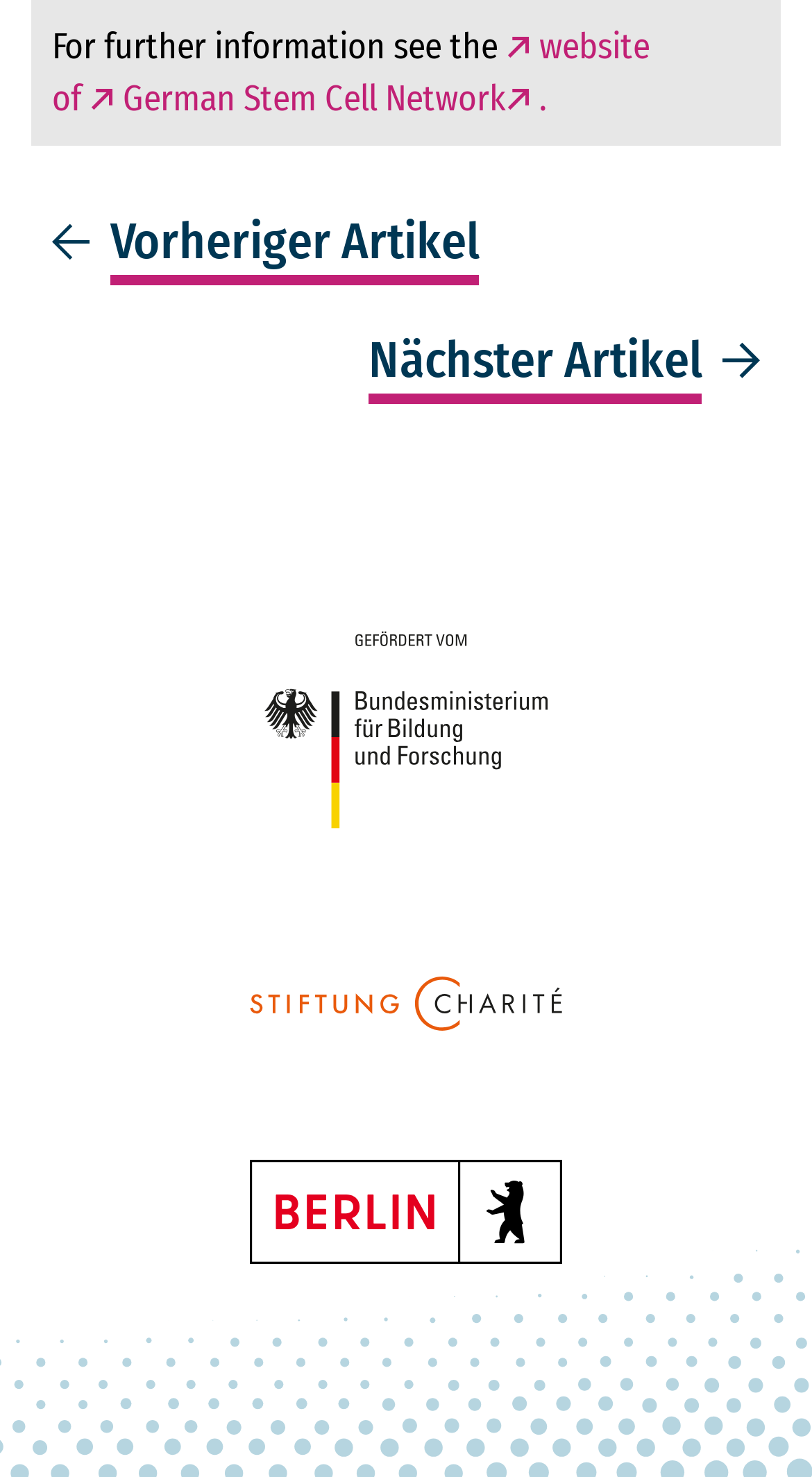Give the bounding box coordinates for the element described as: "German Stem Cell Network".

[0.11, 0.052, 0.623, 0.082]